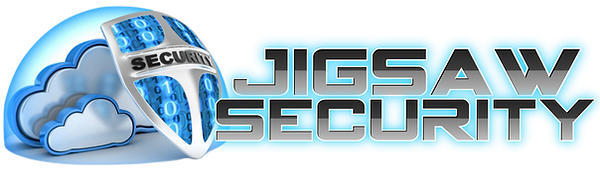Present an elaborate depiction of the scene captured in the image.

The image features the logo of Jigsaw Security, characterized by a bold, modern design. At the center, a stylized shield represents security, adorned with a digital pattern in shades of blue, symbolizing technology and protection. Behind the shield, a subtle cloud graphic reinforces the idea of cybersecurity in cloud environments. The name "Jigsaw Security" is prominently displayed in sleek, metallic typography beneath the shield, emphasizing the company's focus on advanced security solutions. This logo embodies a contemporary approach to security services, aimed at instilling trust and confidence in clients.